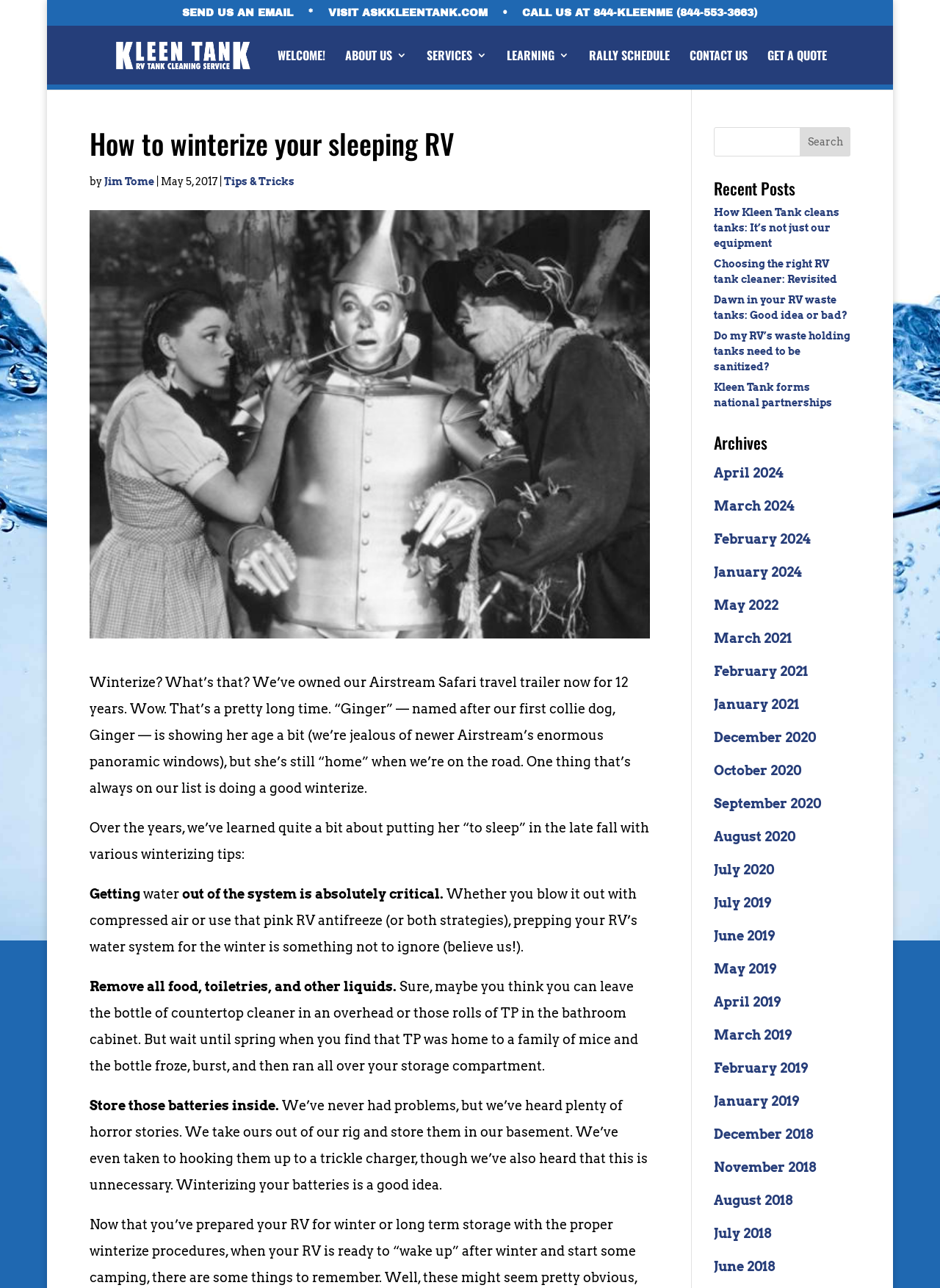What is the topic of the article 'How to winterize your sleeping RV'?
Please ensure your answer is as detailed and informative as possible.

I inferred the topic of the article 'How to winterize your sleeping RV' from the heading and the content of the article which provides tips and tricks for winterizing an RV.